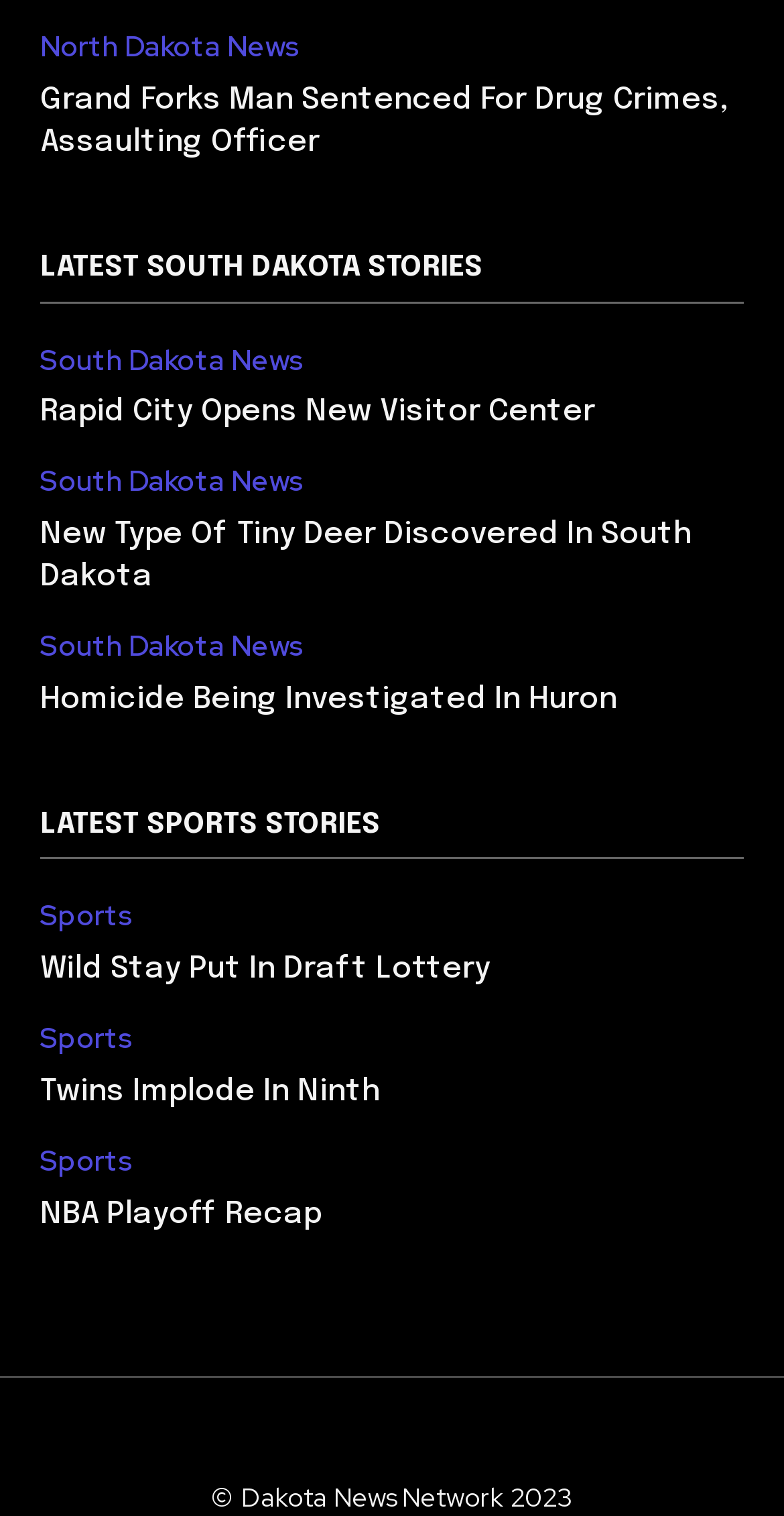Can you find the bounding box coordinates of the area I should click to execute the following instruction: "Check out sports news"?

[0.051, 0.593, 0.172, 0.616]